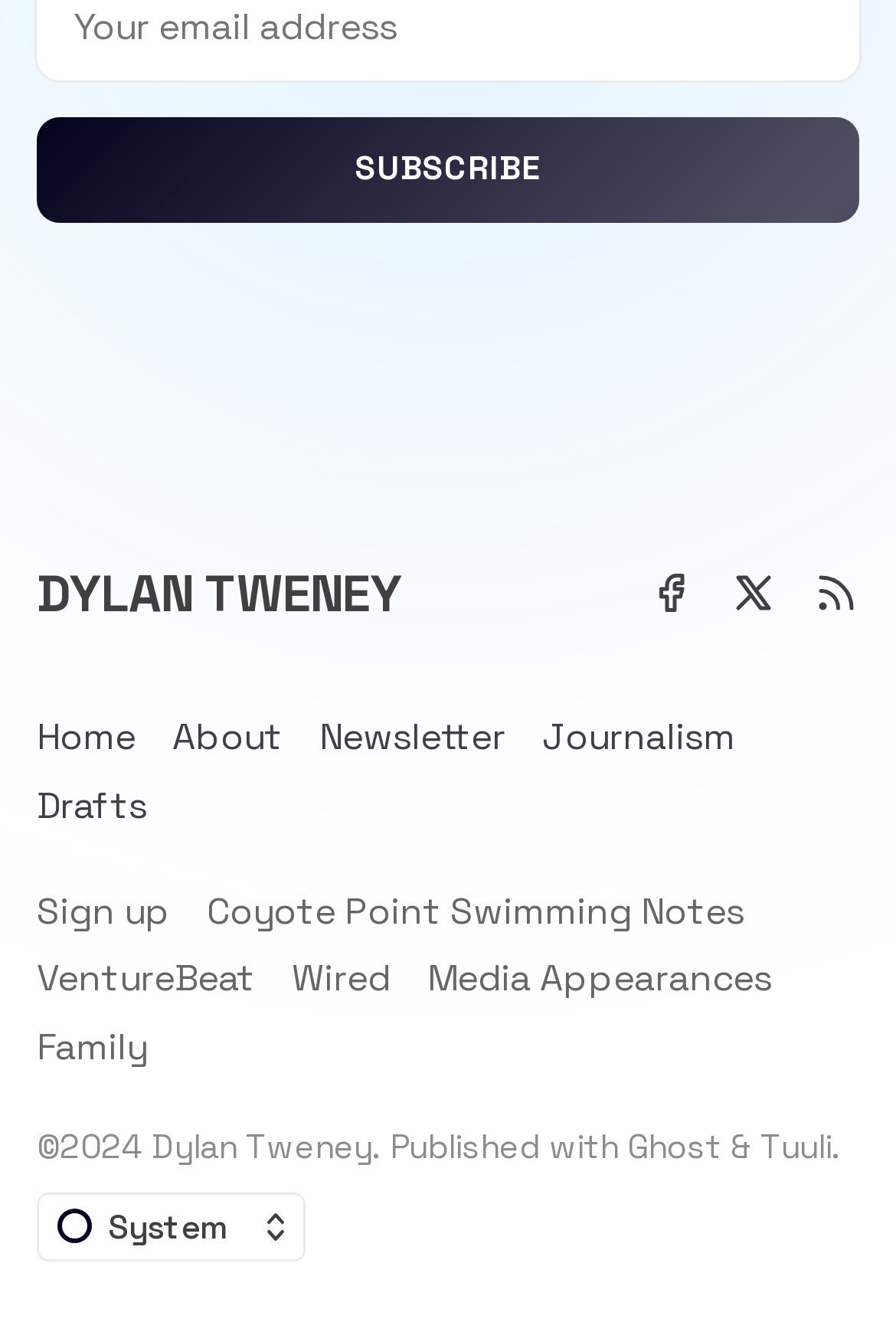Respond with a single word or phrase to the following question: What is the name of the person mentioned on the webpage?

Dylan Tweney